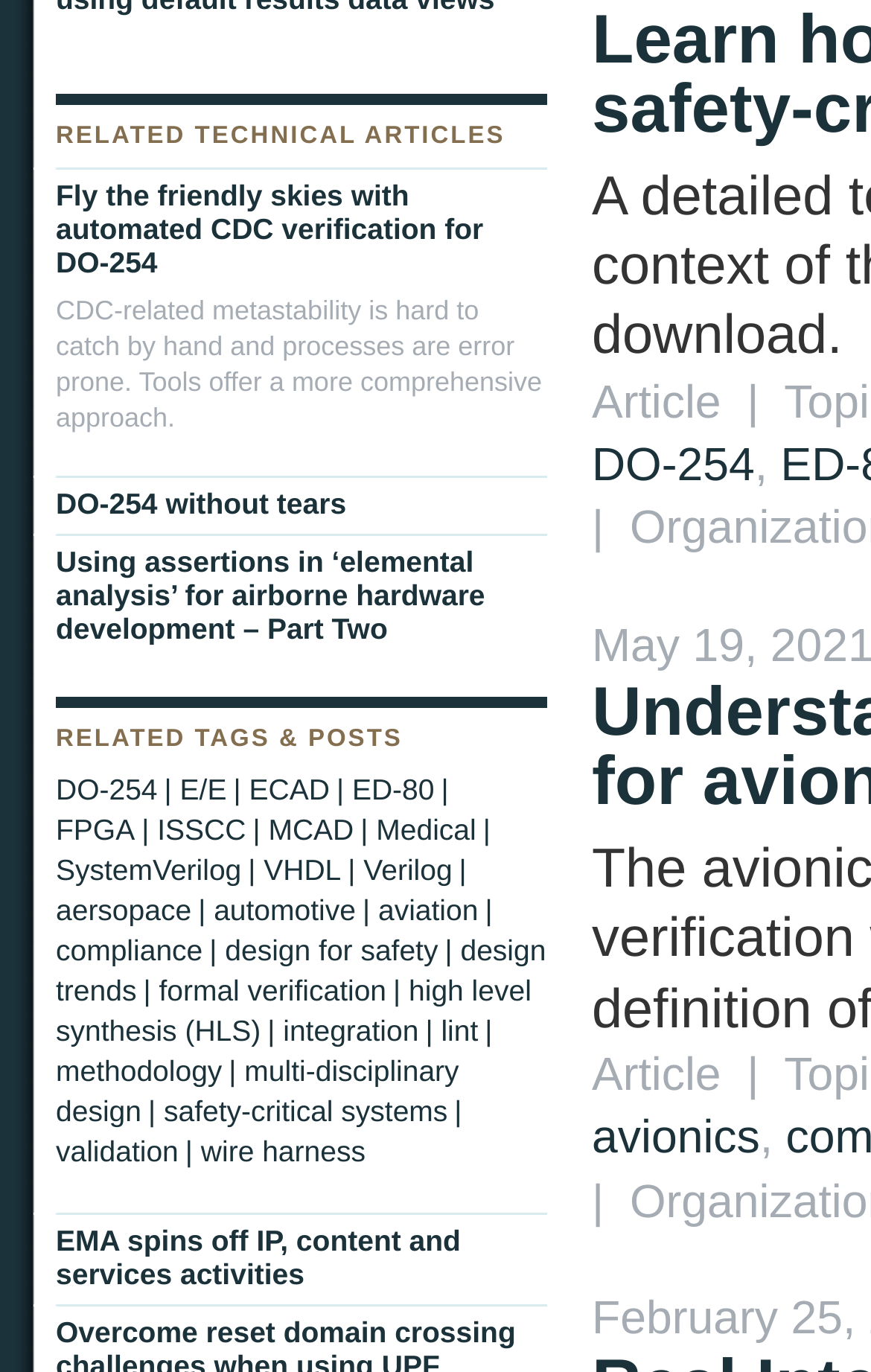Show the bounding box coordinates for the element that needs to be clicked to execute the following instruction: "Learn more about 'design for safety'". Provide the coordinates in the form of four float numbers between 0 and 1, i.e., [left, top, right, bottom].

[0.258, 0.68, 0.511, 0.705]